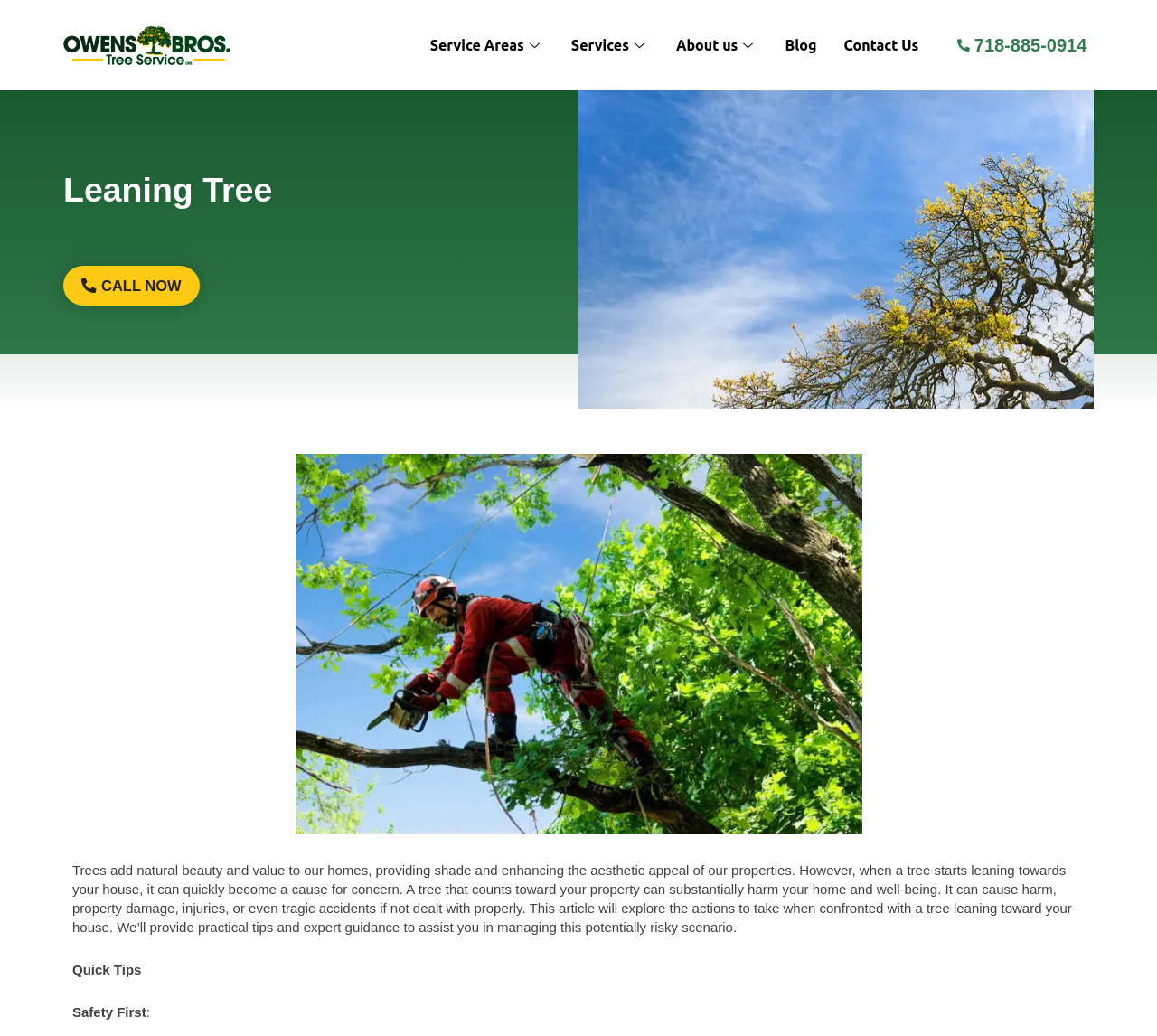Find the bounding box coordinates for the element that must be clicked to complete the instruction: "Click Ownestrees logo". The coordinates should be four float numbers between 0 and 1, indicated as [left, top, right, bottom].

[0.055, 0.025, 0.199, 0.062]